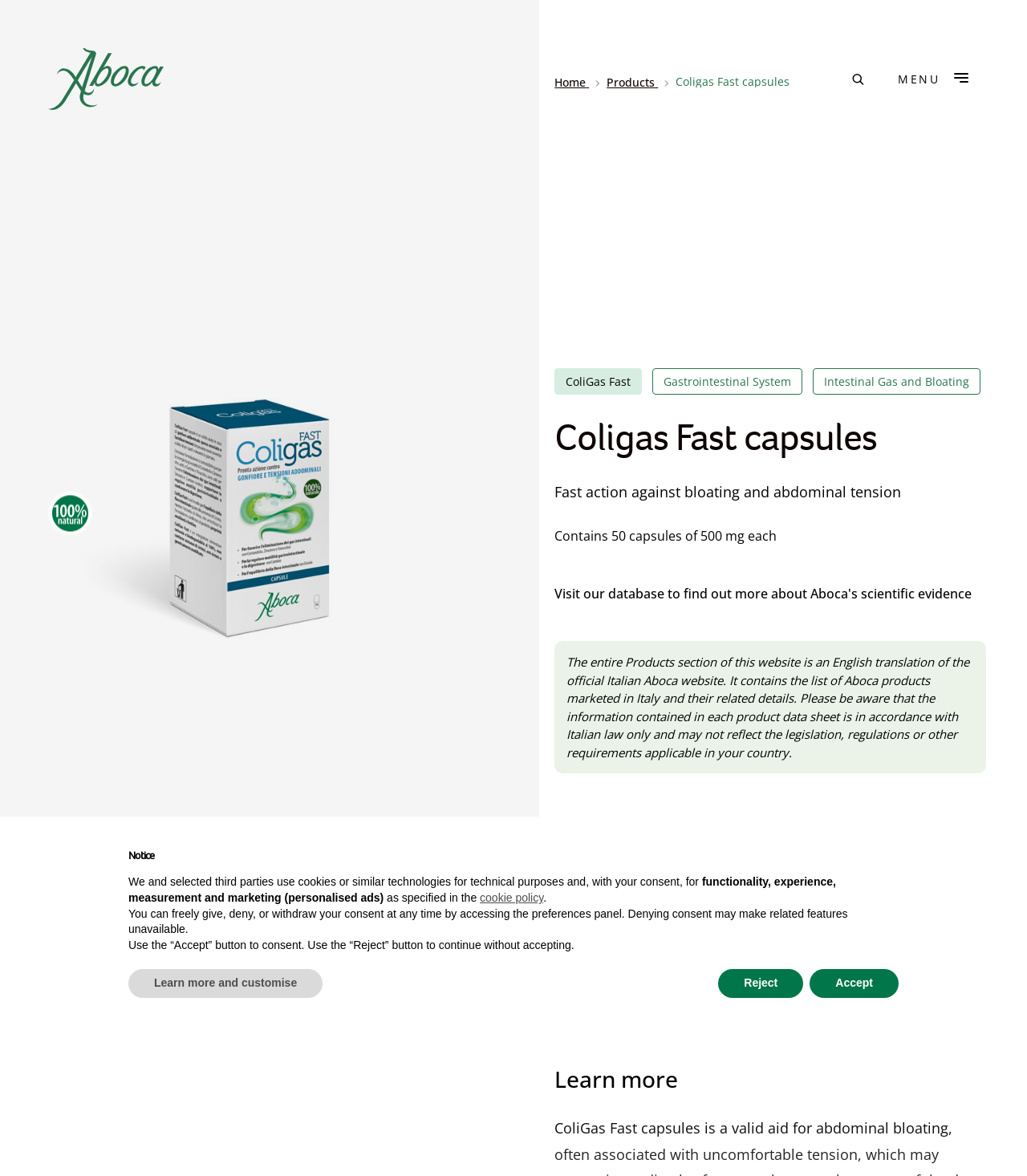Extract the bounding box for the UI element that matches this description: "parent_node: MENU title="Search"".

[0.817, 0.051, 0.854, 0.084]